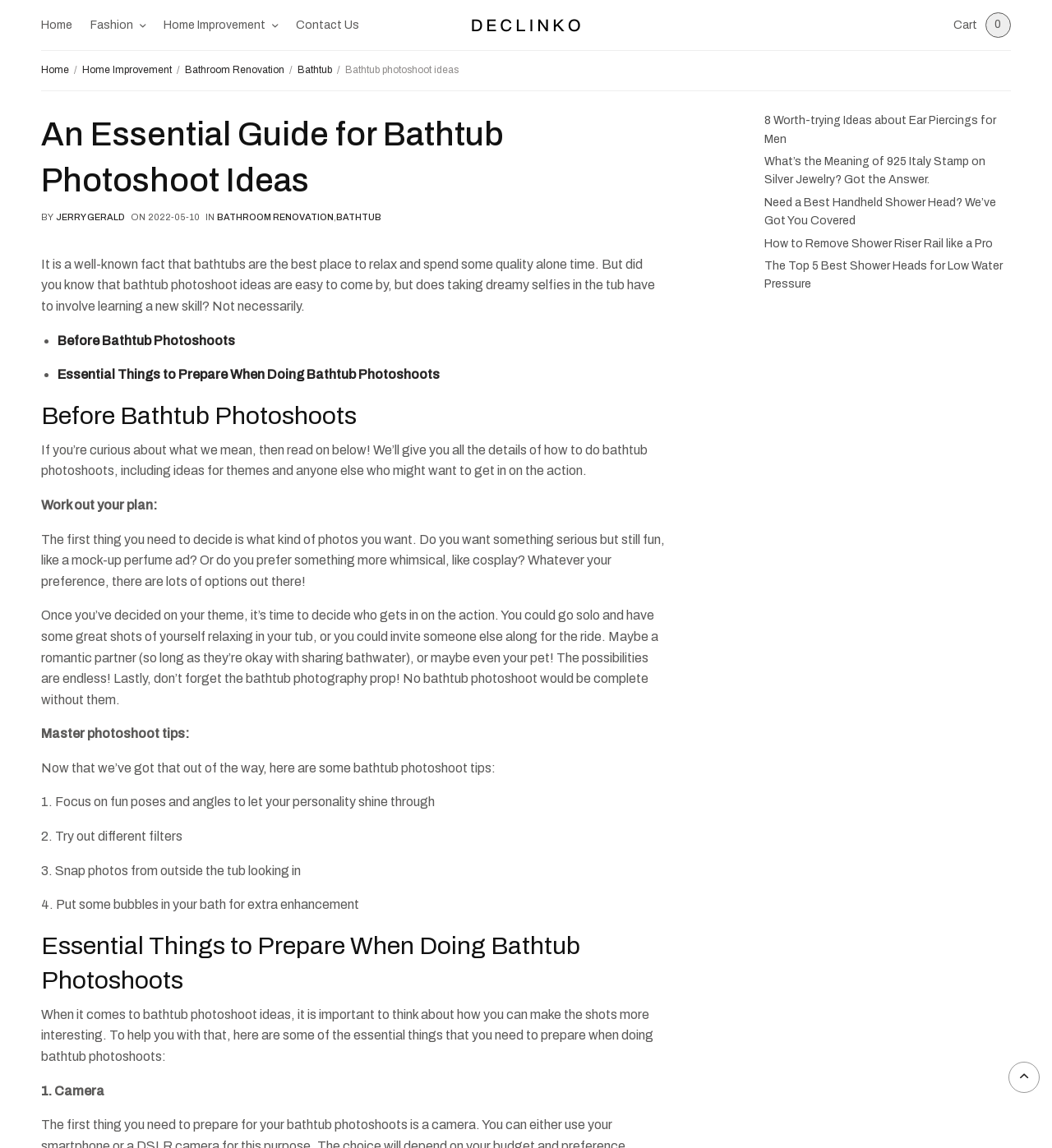Construct a thorough caption encompassing all aspects of the webpage.

This webpage is about creative bathtub photoshoot ideas. At the top, there are five links: "Home", "Fashion", "Home Improvement", "Contact Us", and "Declinko" with an accompanying image. To the right of these links, there is a "Cart" button with a "0" indicator. Below these elements, there is a navigation bar with breadcrumbs, showing the path "Home > Home Improvement > Bathroom Renovation > Bathtub".

The main content of the page is an article titled "An Essential Guide for Bathtub Photoshoot Ideas". The article starts with a brief introduction, followed by a section titled "Before Bathtub Photoshoots" that discusses planning and preparation for a photoshoot. This section includes a list of essential things to prepare, such as deciding on a theme and props.

The article then provides tips for a successful photoshoot, including focusing on fun poses and angles, trying out different filters, and snapping photos from outside the tub. There is also a section titled "Essential Things to Prepare When Doing Bathtub Photoshoots" that lists necessary items, such as a camera.

On the right side of the page, there are several links to related articles, including "8 Worth-trying Ideas about Ear Piercings for Men", "What’s the Meaning of 925 Italy Stamp on Silver Jewelry?", and "Need a Best Handheld Shower Head?".